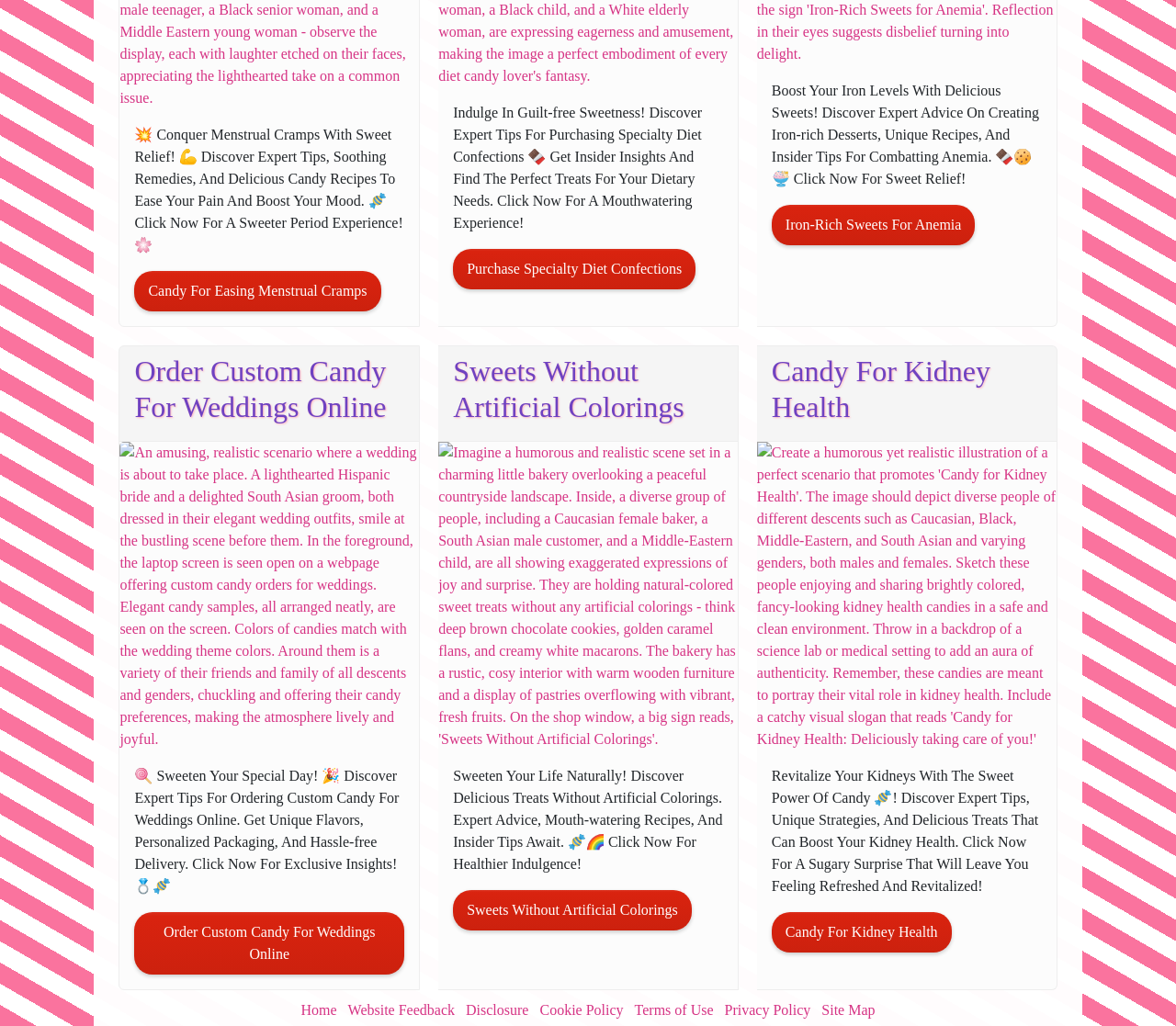With reference to the image, please provide a detailed answer to the following question: What is the target audience of the webpage?

The webpage mentions specialty diet confections and candies for people with specific health needs, such as anemia and kidney health, which suggests that the target audience of the webpage is people with dietary needs or restrictions.